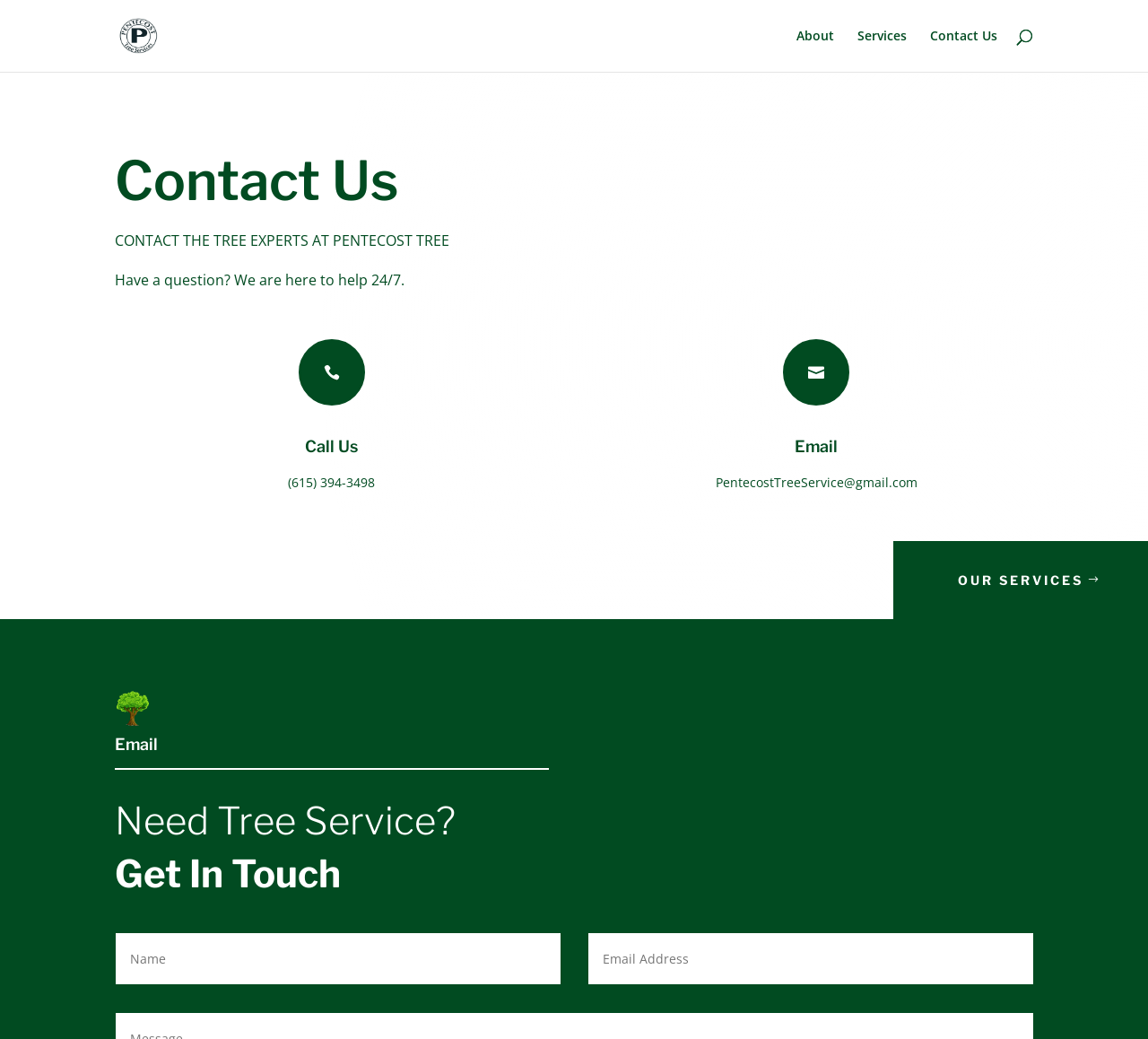Determine the bounding box coordinates of the element's region needed to click to follow the instruction: "Call (615) 394-3498". Provide these coordinates as four float numbers between 0 and 1, formatted as [left, top, right, bottom].

[0.266, 0.421, 0.312, 0.439]